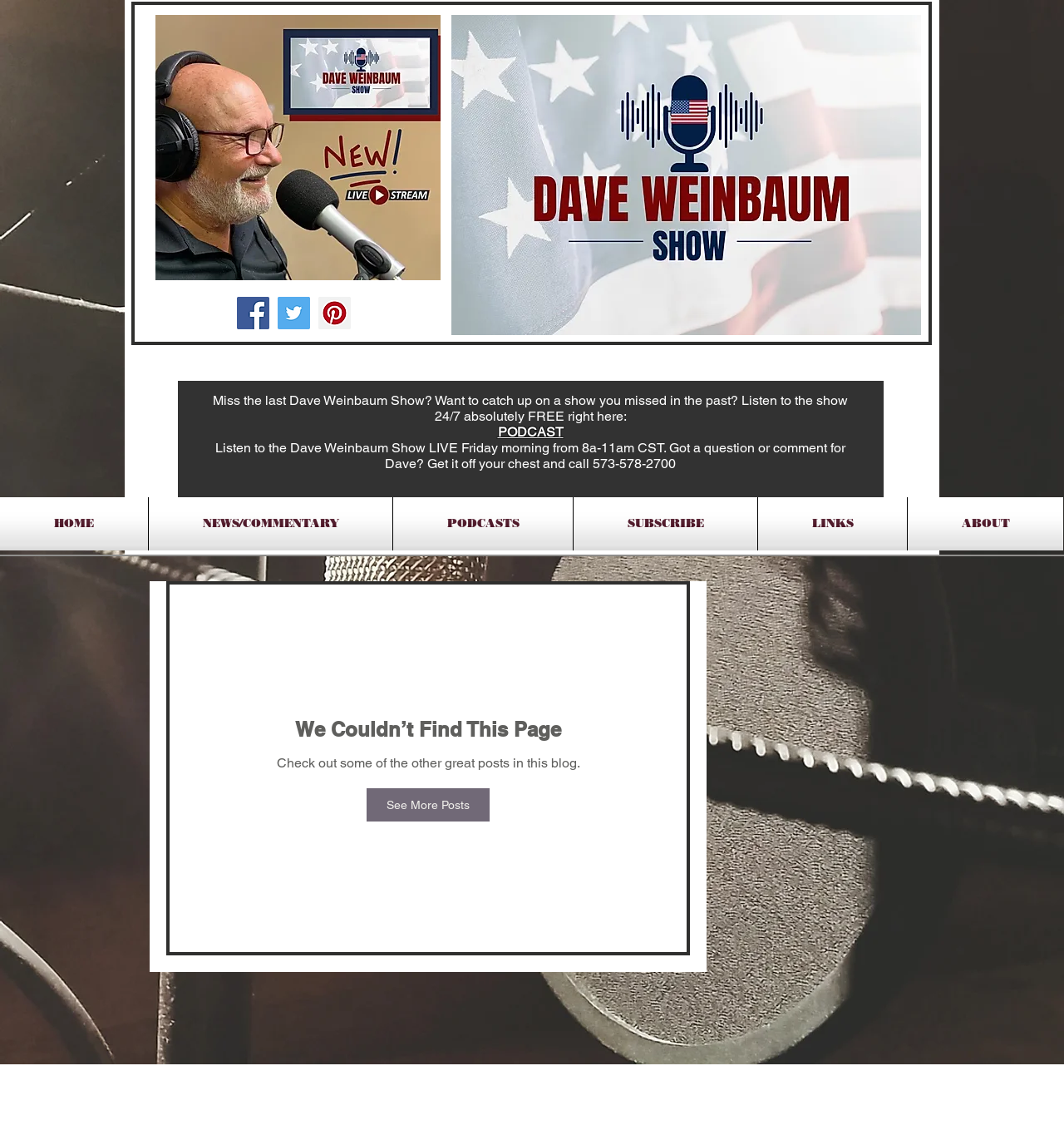Please provide the bounding box coordinates for the element that needs to be clicked to perform the following instruction: "See more posts". The coordinates should be given as four float numbers between 0 and 1, i.e., [left, top, right, bottom].

[0.345, 0.701, 0.46, 0.73]